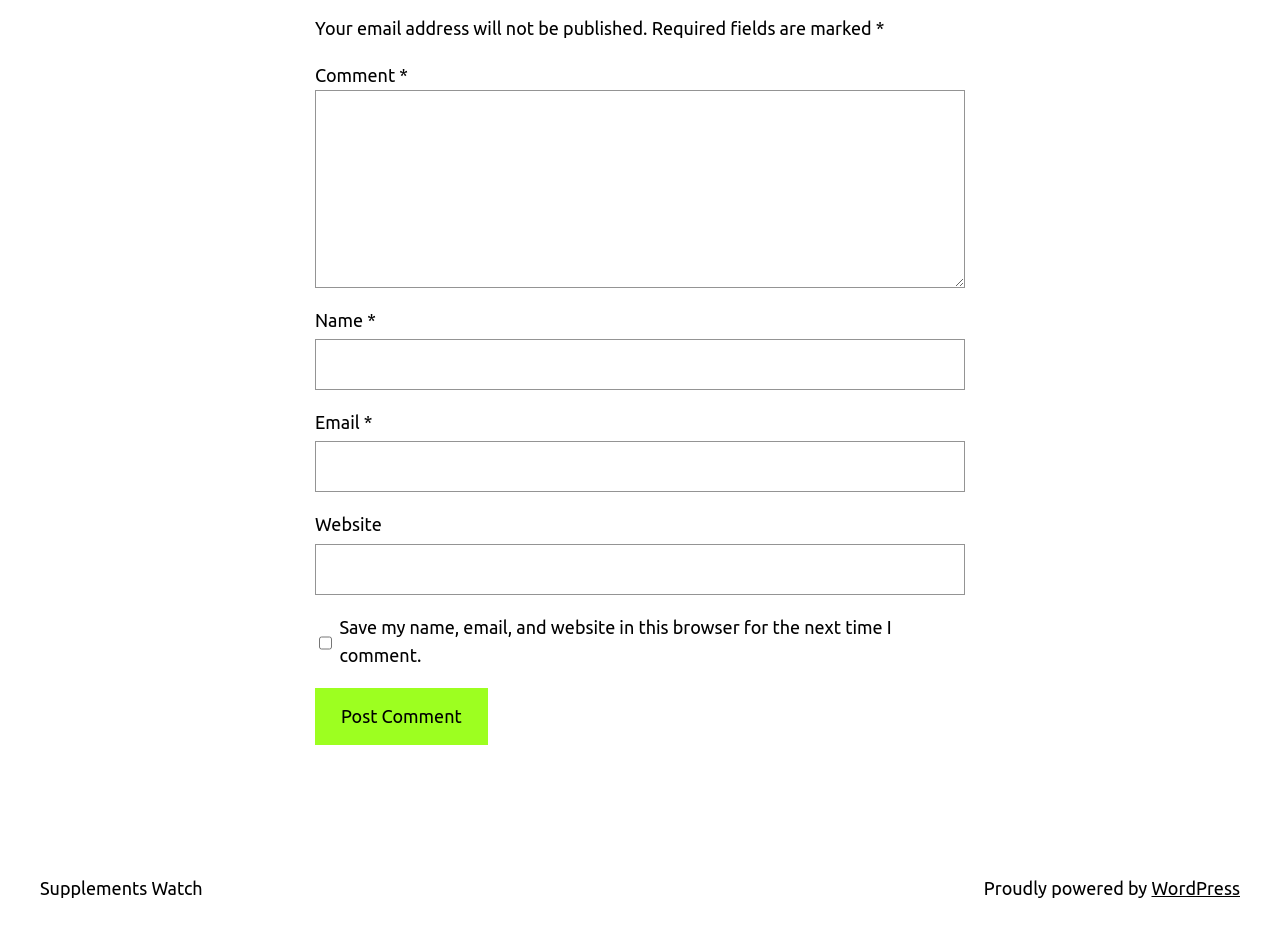Given the webpage screenshot, identify the bounding box of the UI element that matches this description: "WordPress".

[0.9, 0.928, 0.969, 0.949]